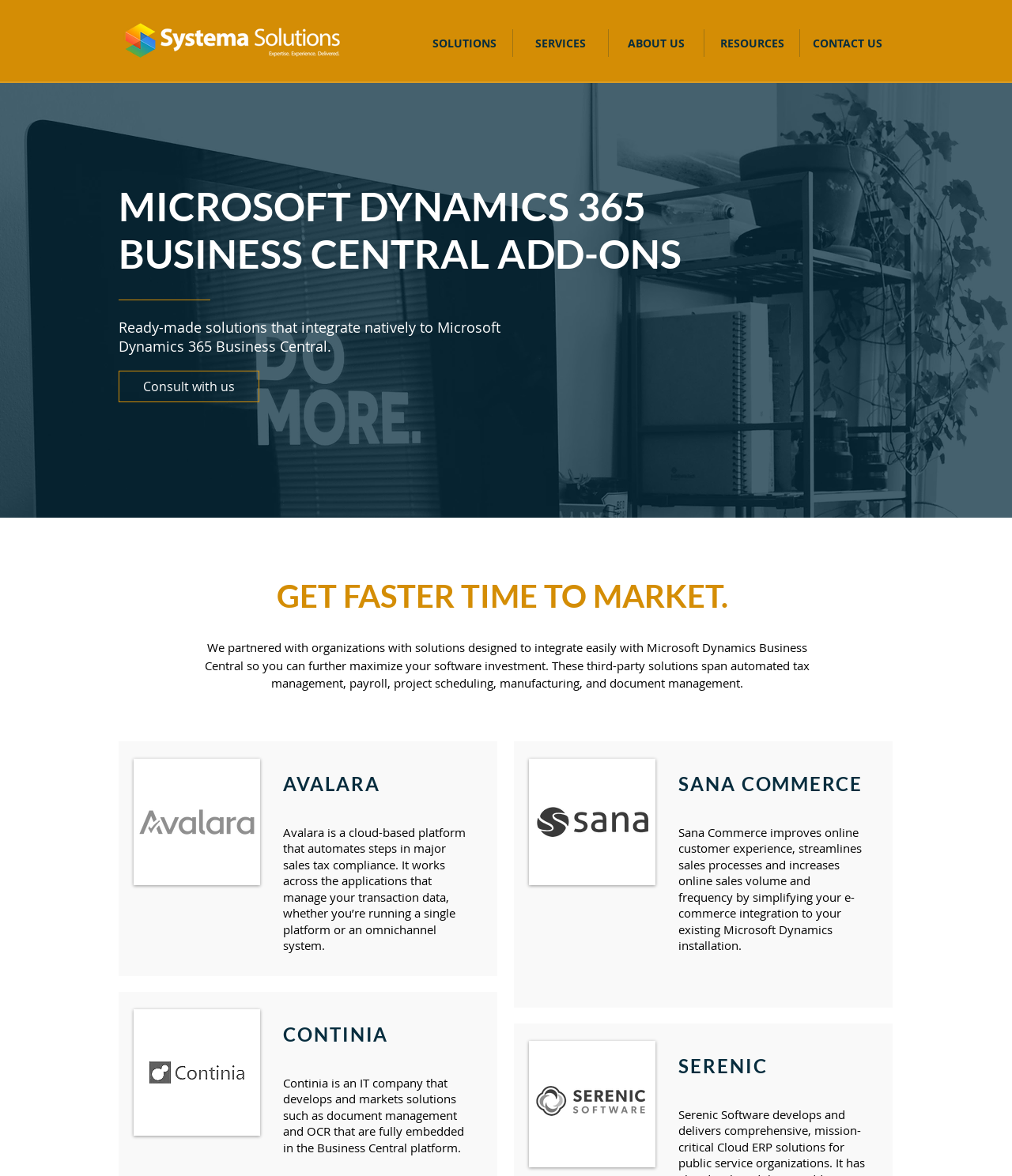Use the information in the screenshot to answer the question comprehensively: What is the main topic of the webpage?

The heading 'MICROSOFT DYNAMICS 365 BUSINESS CENTRAL ADD-ONS' suggests that the main topic of the webpage is related to Microsoft Dynamics 365 Add-Ons. Additionally, the static text 'Ready-made solutions that integrate natively to Microsoft Dynamics 365 Business Central.' further supports this conclusion.